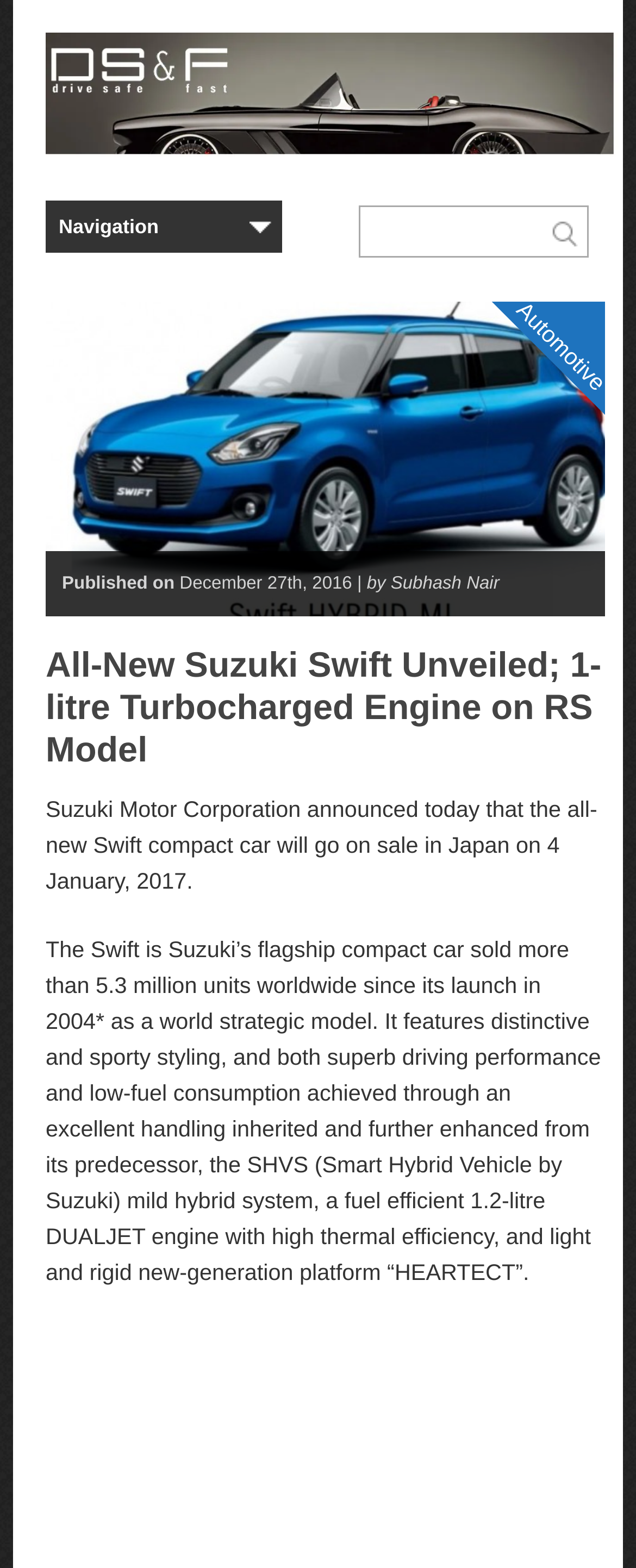What is the launch date of the Suzuki Swift in Japan?
Please use the image to provide an in-depth answer to the question.

I found a StaticText element with the text 'Suzuki Motor Corporation announced today that the all-new Swift compact car will go on sale in Japan on 4 January, 2017.' located at [0.072, 0.509, 0.939, 0.57]. This suggests that the launch date of the Suzuki Swift in Japan is 4 January, 2017.